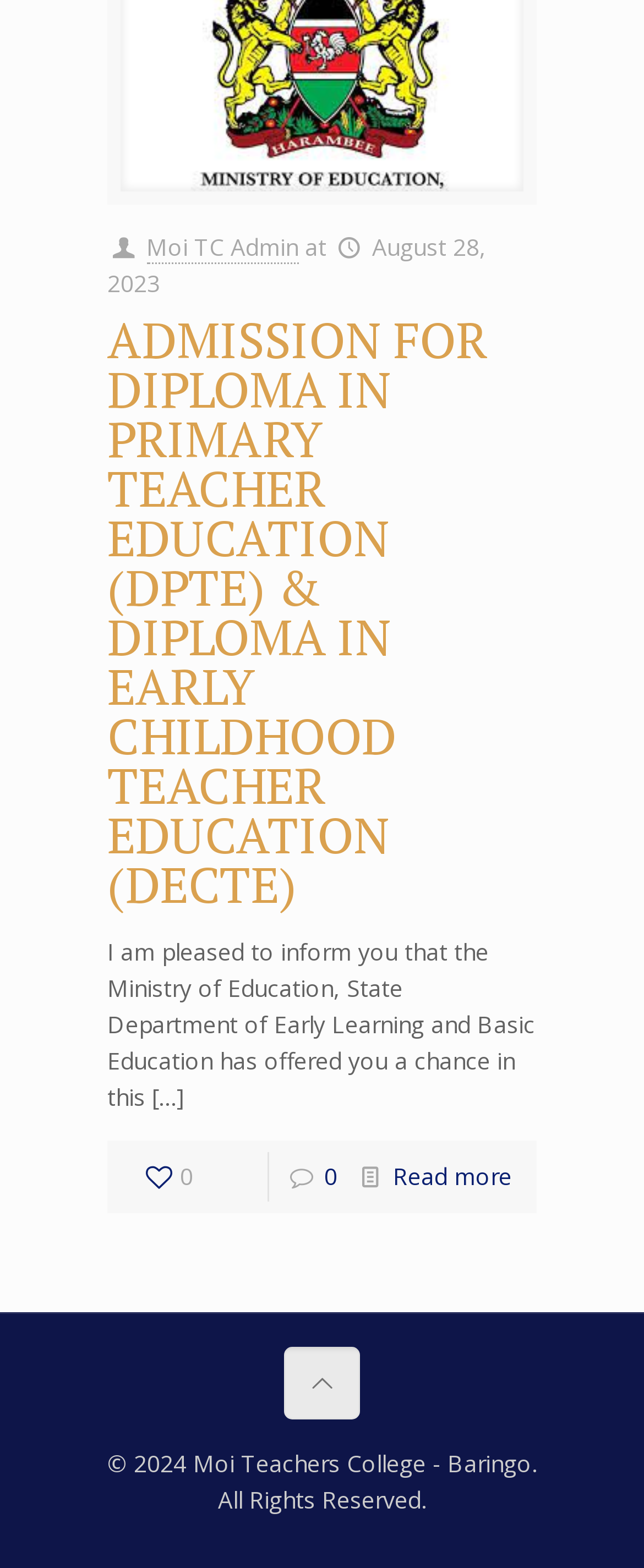Determine the bounding box coordinates (top-left x, top-left y, bottom-right x, bottom-right y) of the UI element described in the following text: 0

[0.218, 0.735, 0.3, 0.767]